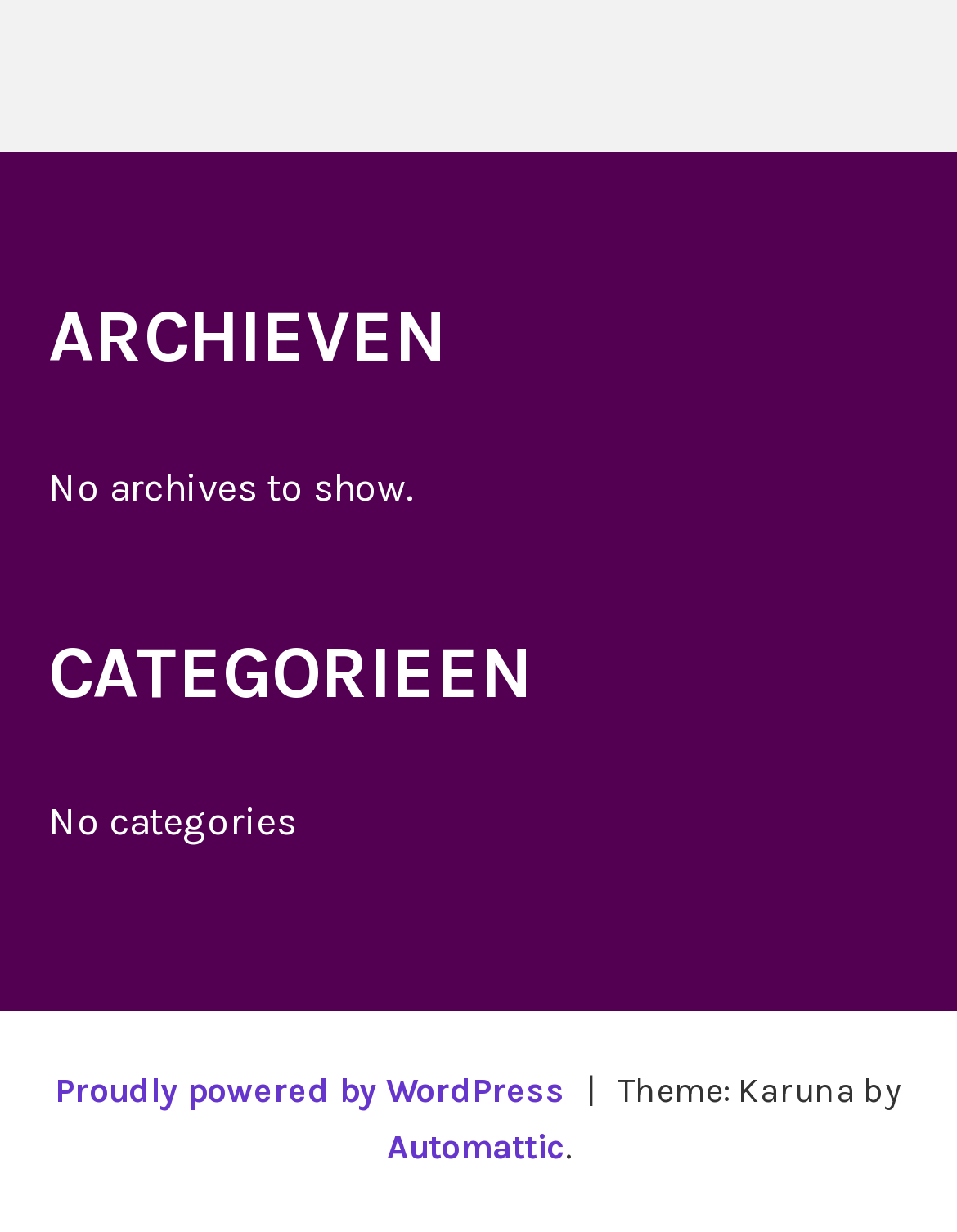What is the name of the theme used by this website?
Please respond to the question thoroughly and include all relevant details.

The StaticText element 'Theme: Karuna by' at the bottom of the webpage reveals the name of the theme used by this website, which is Karuna.